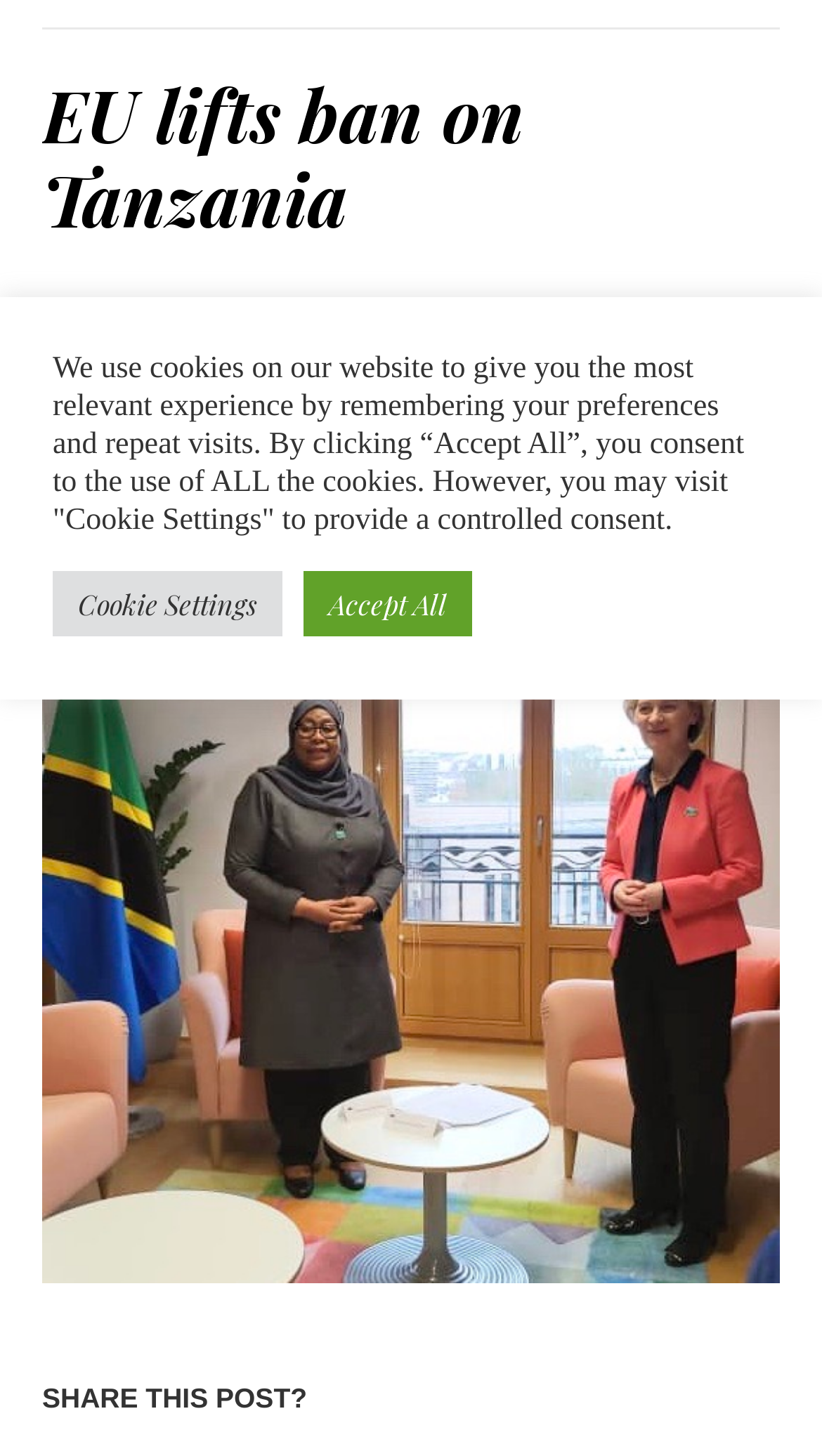From the webpage screenshot, predict the bounding box of the UI element that matches this description: "title="EU lifts ban on Tanzania"".

[0.051, 0.584, 0.949, 0.615]